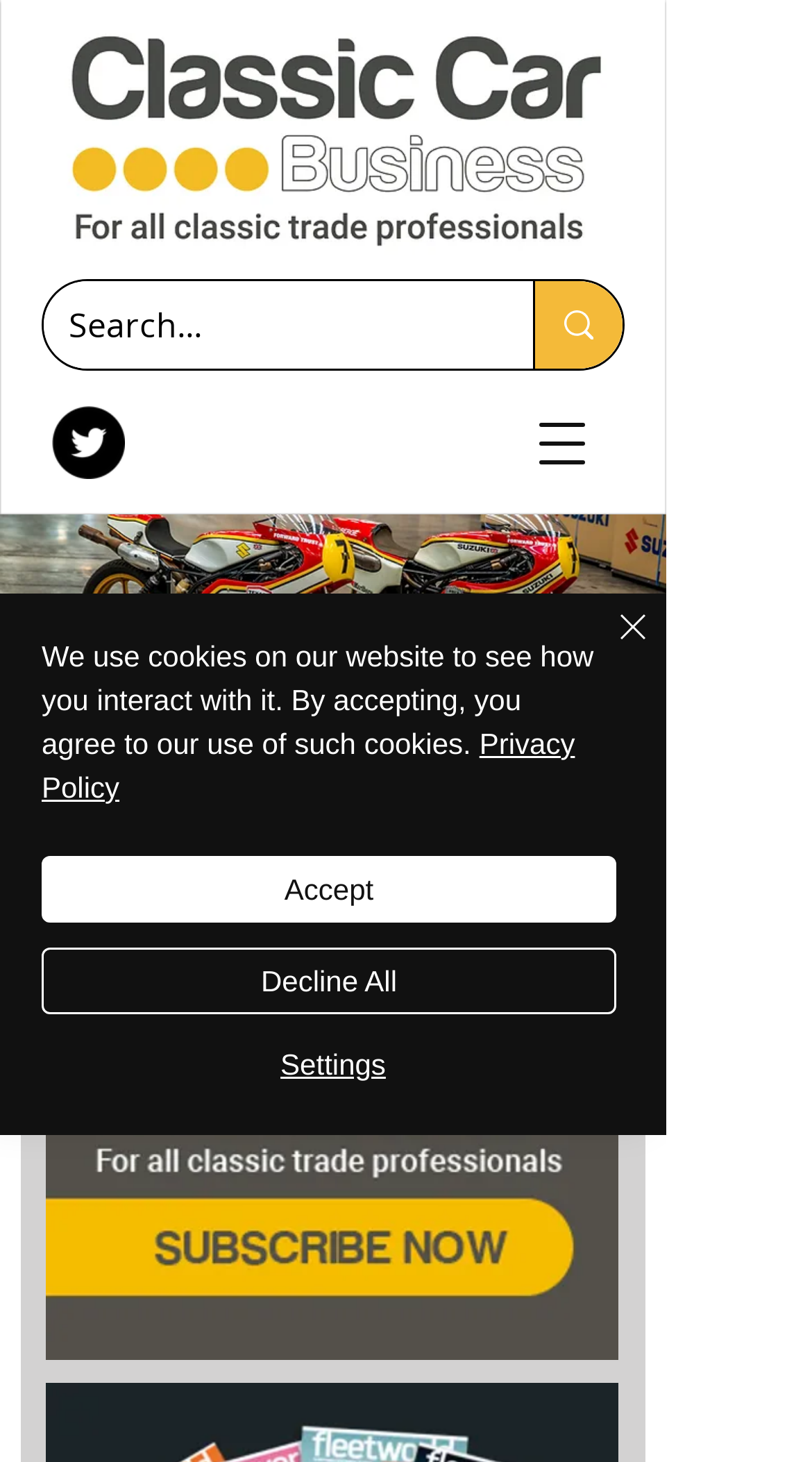Locate the bounding box coordinates of the area to click to fulfill this instruction: "Search for something". The bounding box should be presented as four float numbers between 0 and 1, in the order [left, top, right, bottom].

[0.085, 0.192, 0.558, 0.252]